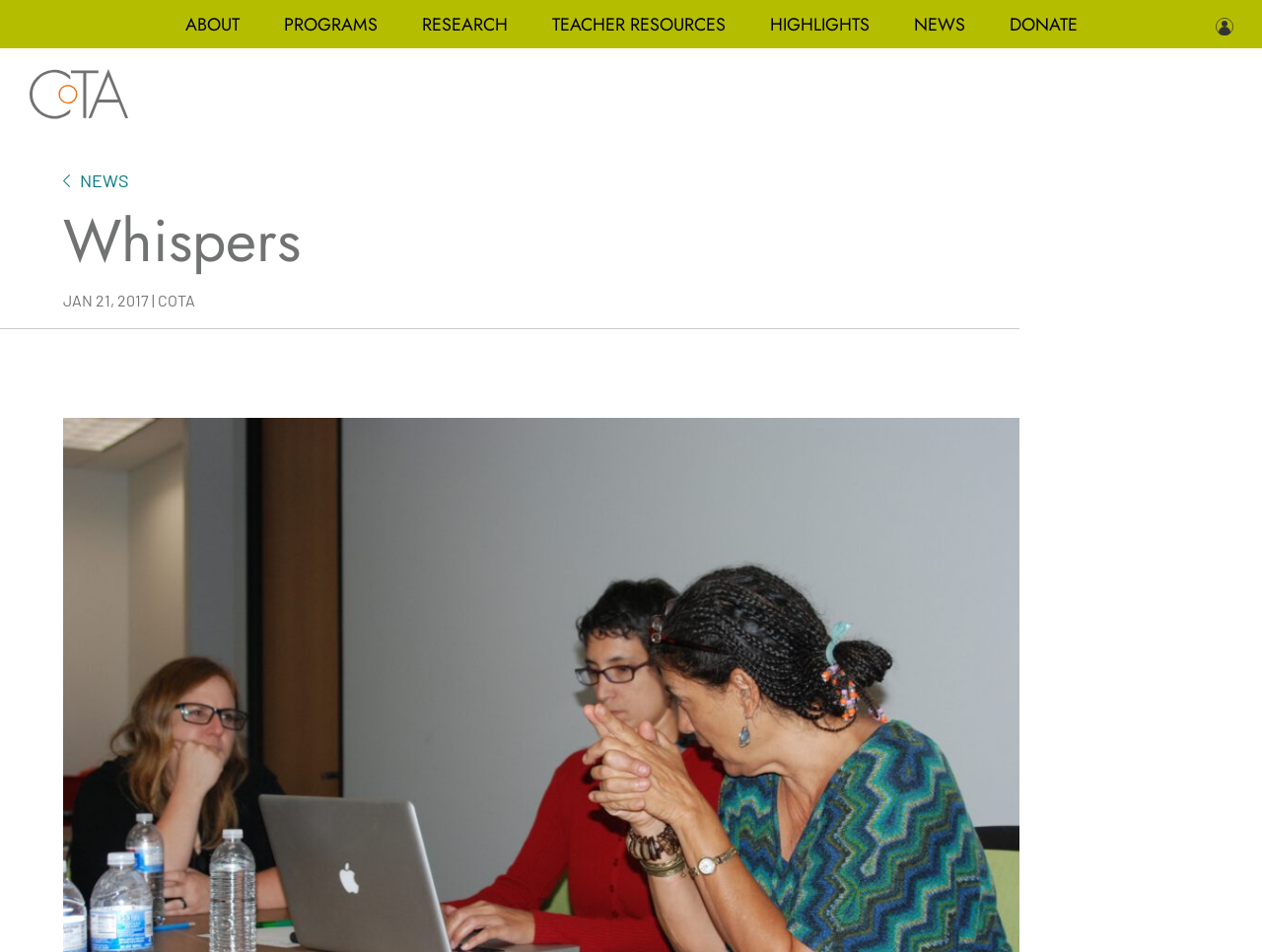Identify the coordinates of the bounding box for the element that must be clicked to accomplish the instruction: "make a donation".

[0.8, 0.0, 0.854, 0.05]